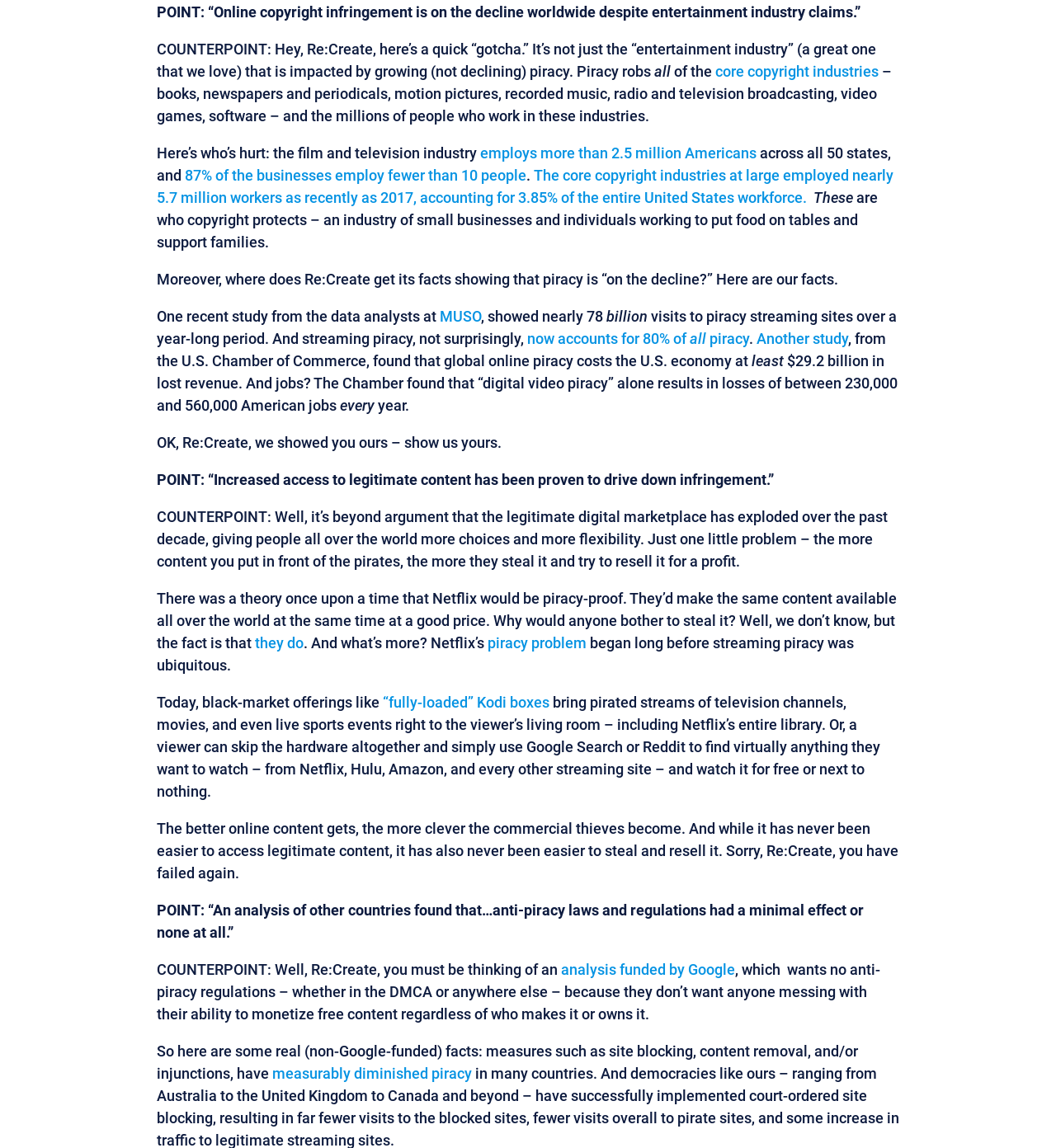Please determine the bounding box coordinates of the clickable area required to carry out the following instruction: "Click the link 'now accounts for 80% of all piracy'". The coordinates must be four float numbers between 0 and 1, represented as [left, top, right, bottom].

[0.499, 0.288, 0.709, 0.303]